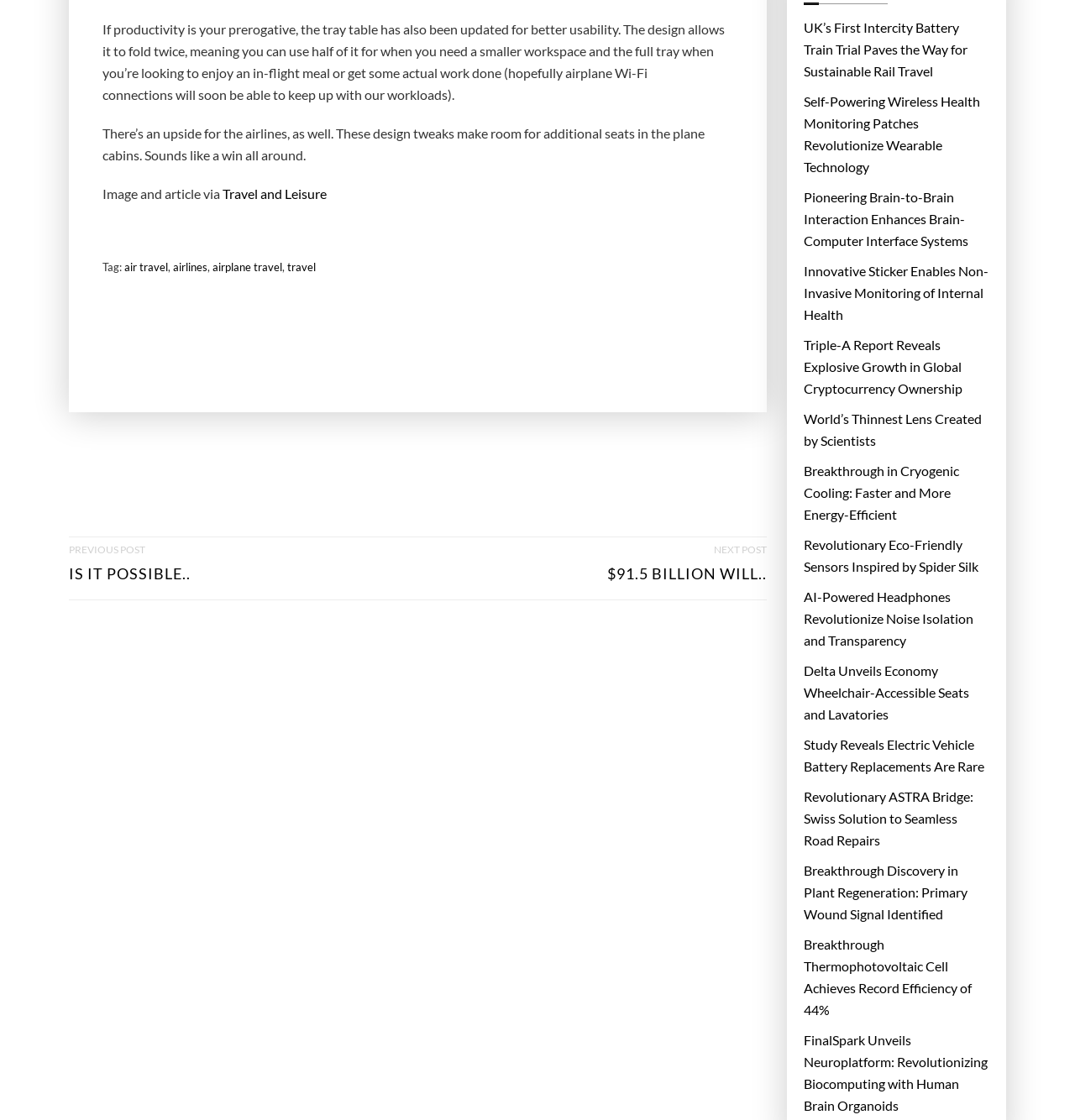Can you give a detailed response to the following question using the information from the image? What is the source of the image and article?

The article mentions 'Image and article via' followed by a link to 'Travel and Leisure', indicating that the source of the image and article is Travel and Leisure.